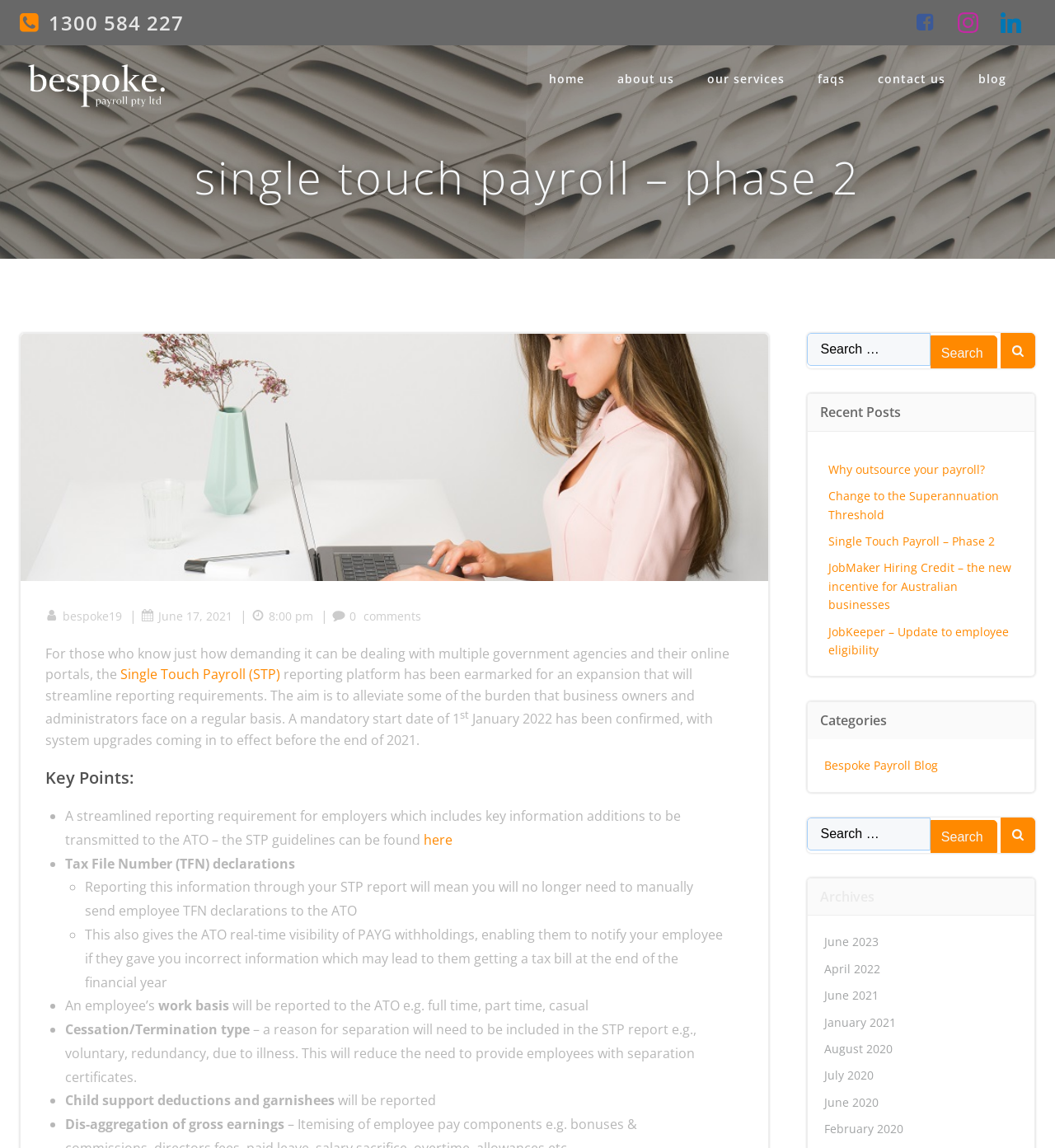Determine the bounding box coordinates for the clickable element to execute this instruction: "Click the Single Touch Payroll – Phase 2 link". Provide the coordinates as four float numbers between 0 and 1, i.e., [left, top, right, bottom].

[0.785, 0.464, 0.943, 0.478]